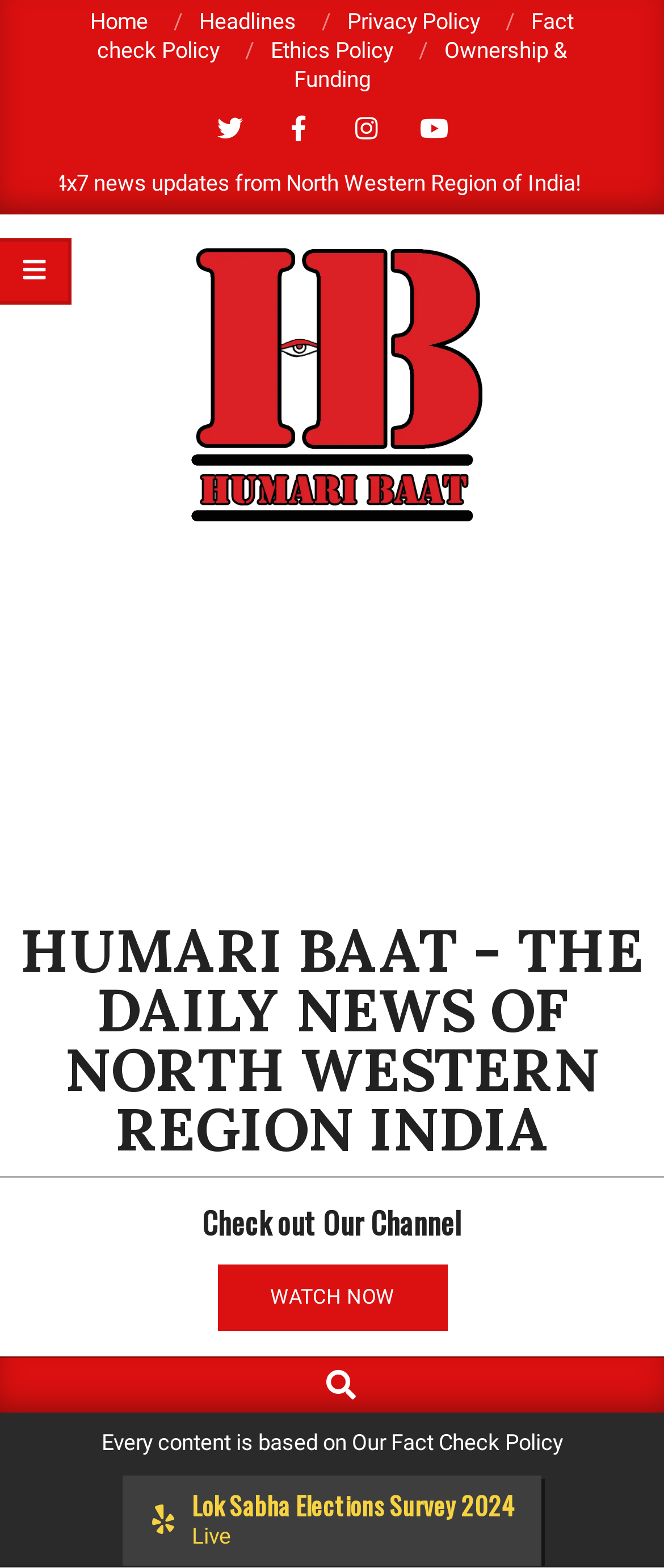Locate the bounding box for the described UI element: "Click Here". Ensure the coordinates are four float numbers between 0 and 1, formatted as [left, top, right, bottom].

[0.185, 0.941, 0.815, 0.998]